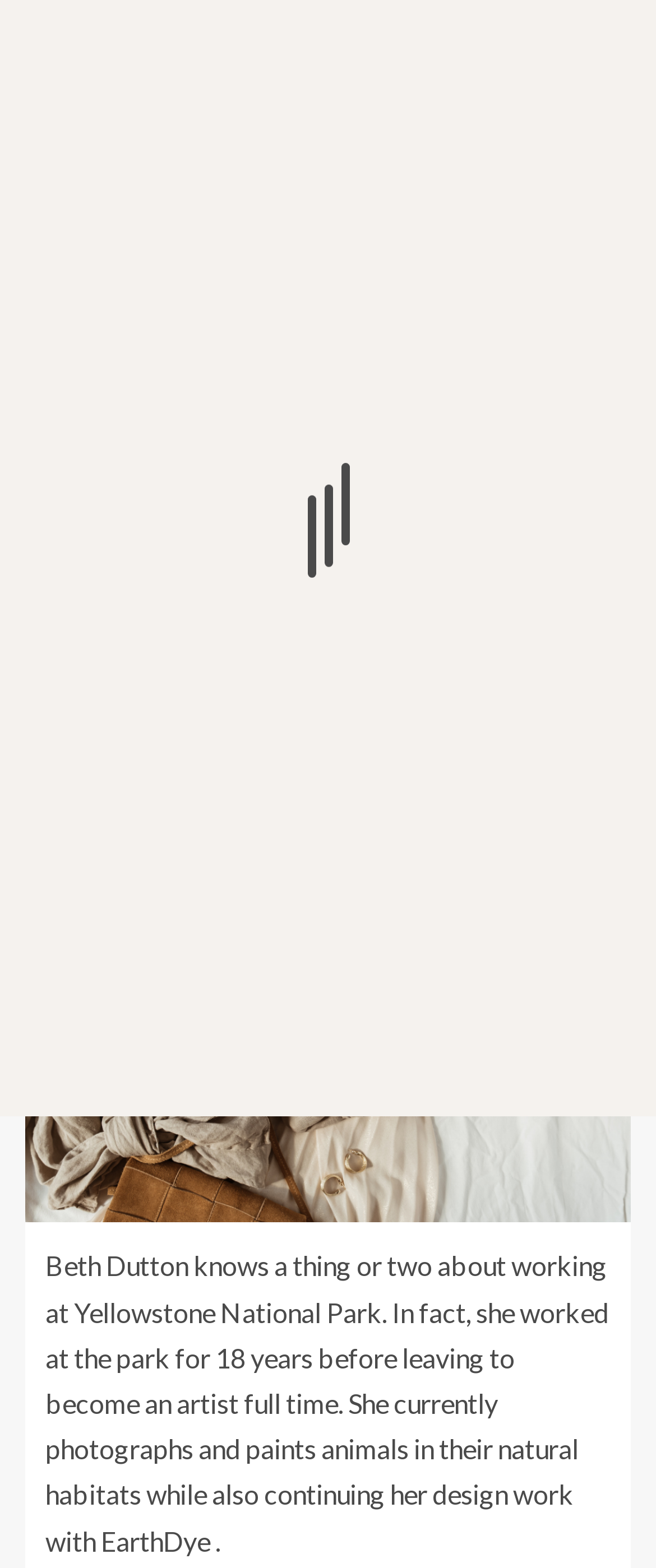Using the element description alt="One World Plate", predict the bounding box coordinates for the UI element. Provide the coordinates in (top-left x, top-left y, bottom-right x, bottom-right y) format with values ranging from 0 to 1.

[0.038, 0.036, 0.962, 0.057]